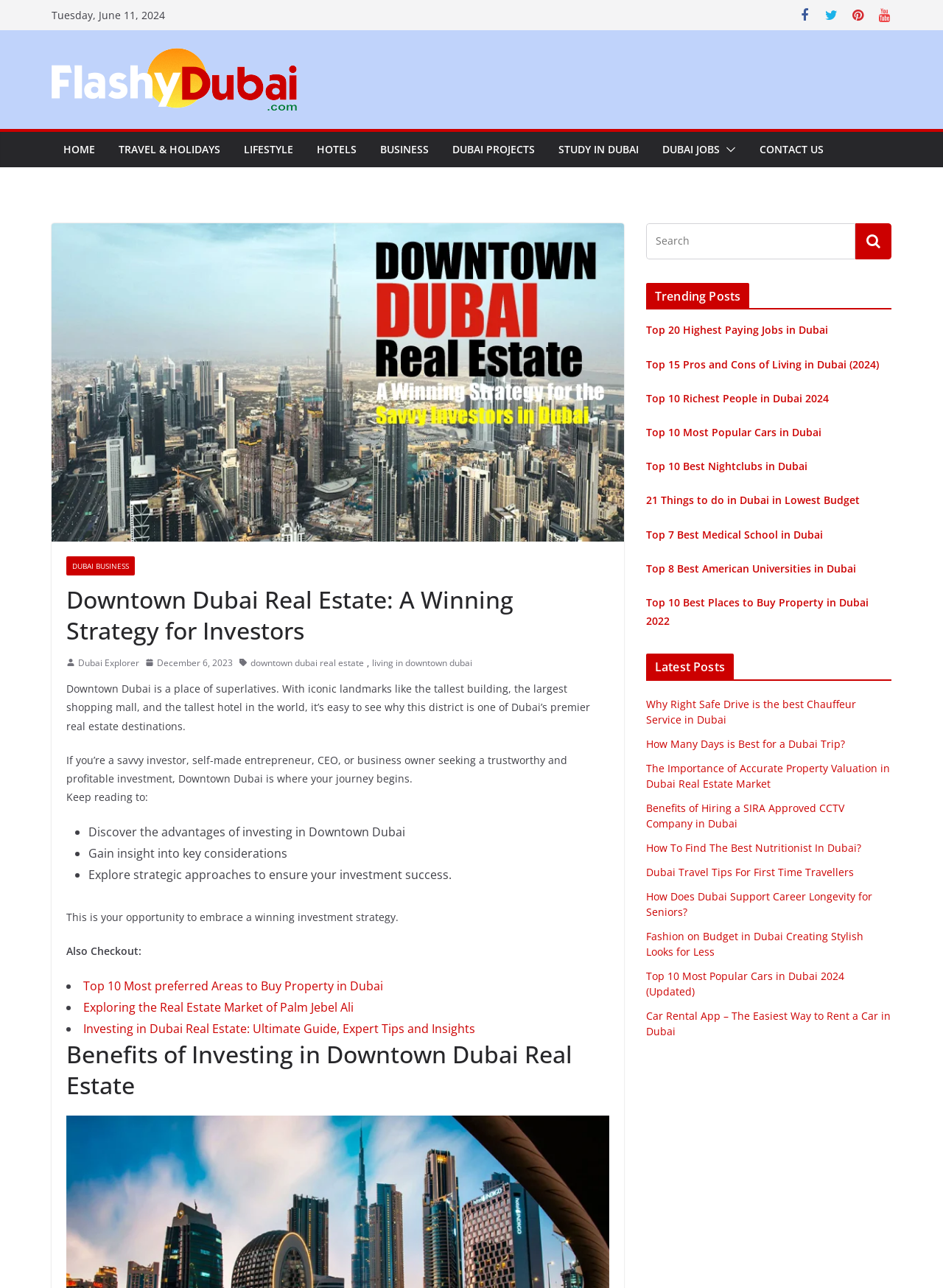Describe the webpage in detail, including text, images, and layout.

The webpage is about Downtown Dubai real estate investment, with a focus on providing valuable information to savvy investors, CEOs, and business owners. At the top of the page, there is a date "Tuesday, June 11, 2024" and a set of social media links. Below that, there is a logo "FlashyDubai.com" with a link to the website's homepage. 

The main navigation menu is located below the logo, with links to various sections such as "HOME", "TRAVEL & HOLIDAYS", "LIFESTYLE", "HOTELS", "BUSINESS", "DUBAI PROJECTS", "STUDY IN DUBAI", "DUBAI JOBS", and "CONTACT US". 

On the left side of the page, there is a large image related to Downtown Dubai real estate investment, accompanied by a heading "Downtown Dubai Real Estate: A Winning Strategy for Investors". Below the image, there are several links to related articles, including "Dubai Explorer" and "December 6, 2023". 

The main content of the page starts with a brief introduction to Downtown Dubai, highlighting its iconic landmarks and premier real estate destinations. The text then targets savvy investors, self-made entrepreneurs, CEOs, and business owners, encouraging them to consider Downtown Dubai as a trustworthy and profitable investment opportunity. 

The page then outlines the benefits of investing in Downtown Dubai real estate, including discovering the advantages of investing, gaining insight into key considerations, and exploring strategic approaches to ensure investment success. 

Below that, there is a section titled "Also Checkout:", which provides links to related articles, including "Top 10 Most preferred Areas to Buy Property in Dubai", "Exploring the Real Estate Market of Palm Jebel Ali", and "Investing in Dubai Real Estate: Ultimate Guide, Expert Tips and Insights". 

On the right side of the page, there are three sections: "Trending Posts", "Latest Posts", and a search bar. The "Trending Posts" section lists popular articles, including "Top 20 Highest Paying Jobs in Dubai" and "Top 10 Best Nightclubs in Dubai". The "Latest Posts" section lists recent articles, including "Why Right Safe Drive is the best Chauffeur Service in Dubai" and "Fashion on Budget in Dubai Creating Stylish Looks for Less".